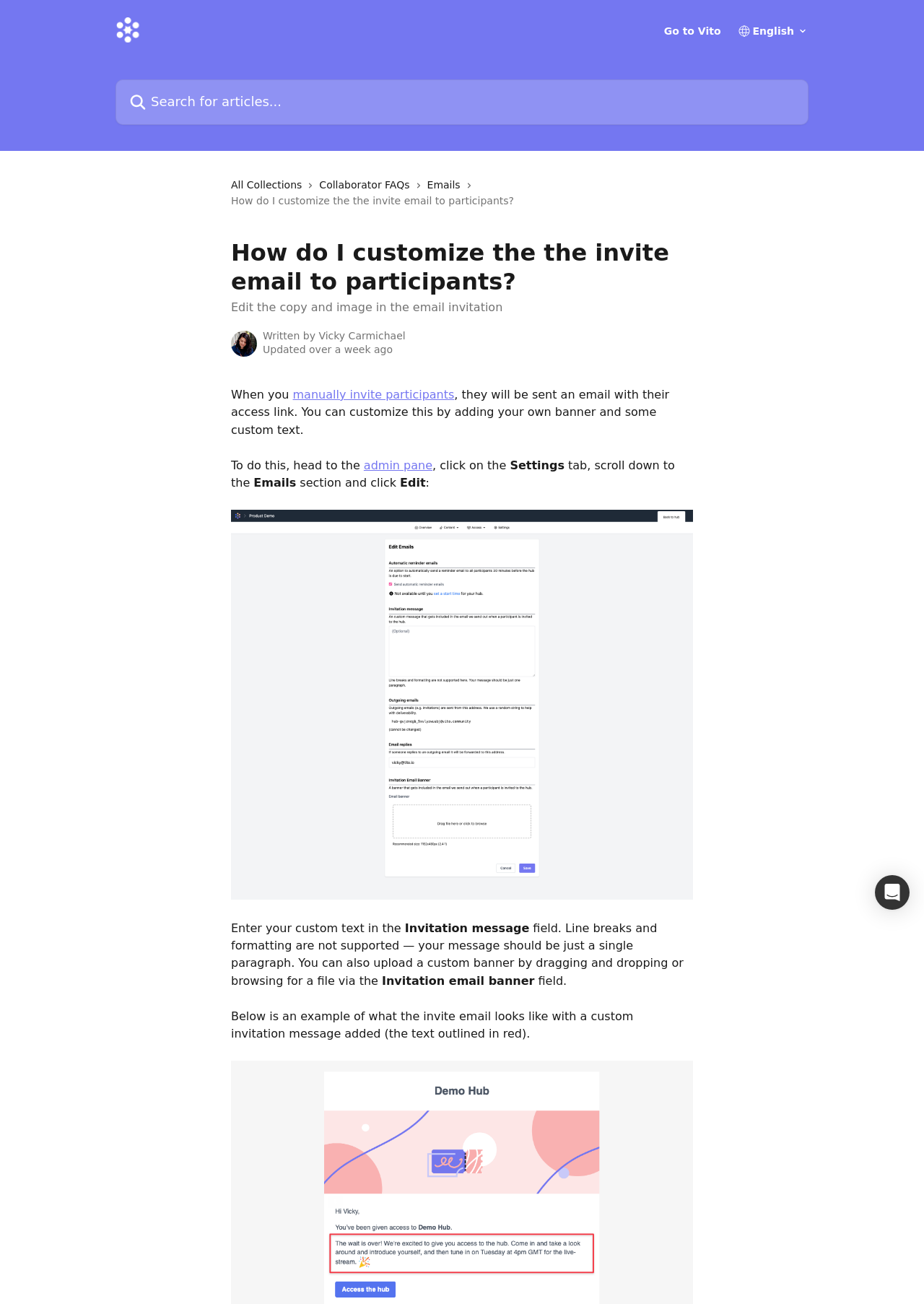What is the purpose of the 'Invitation email banner' field?
Use the image to give a comprehensive and detailed response to the question.

I inferred the purpose of the 'Invitation email banner' field by reading the text 'You can also upload a custom banner by dragging and dropping or browsing for a file via the Invitation email banner'. This suggests that the field is used to upload a custom banner for the invitation email.